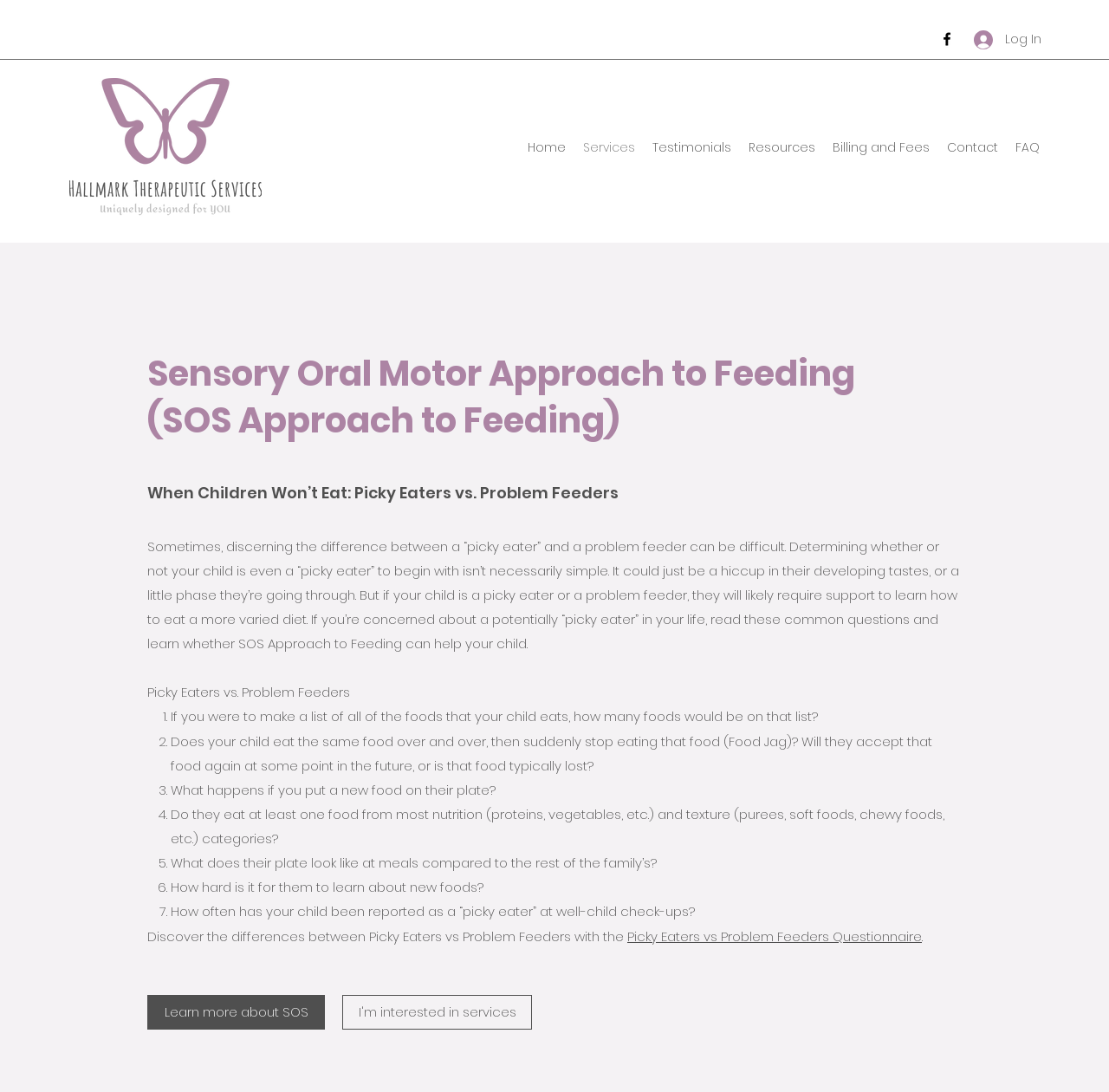Please mark the bounding box coordinates of the area that should be clicked to carry out the instruction: "Learn more about SOS Approach to Feeding".

[0.133, 0.911, 0.293, 0.943]